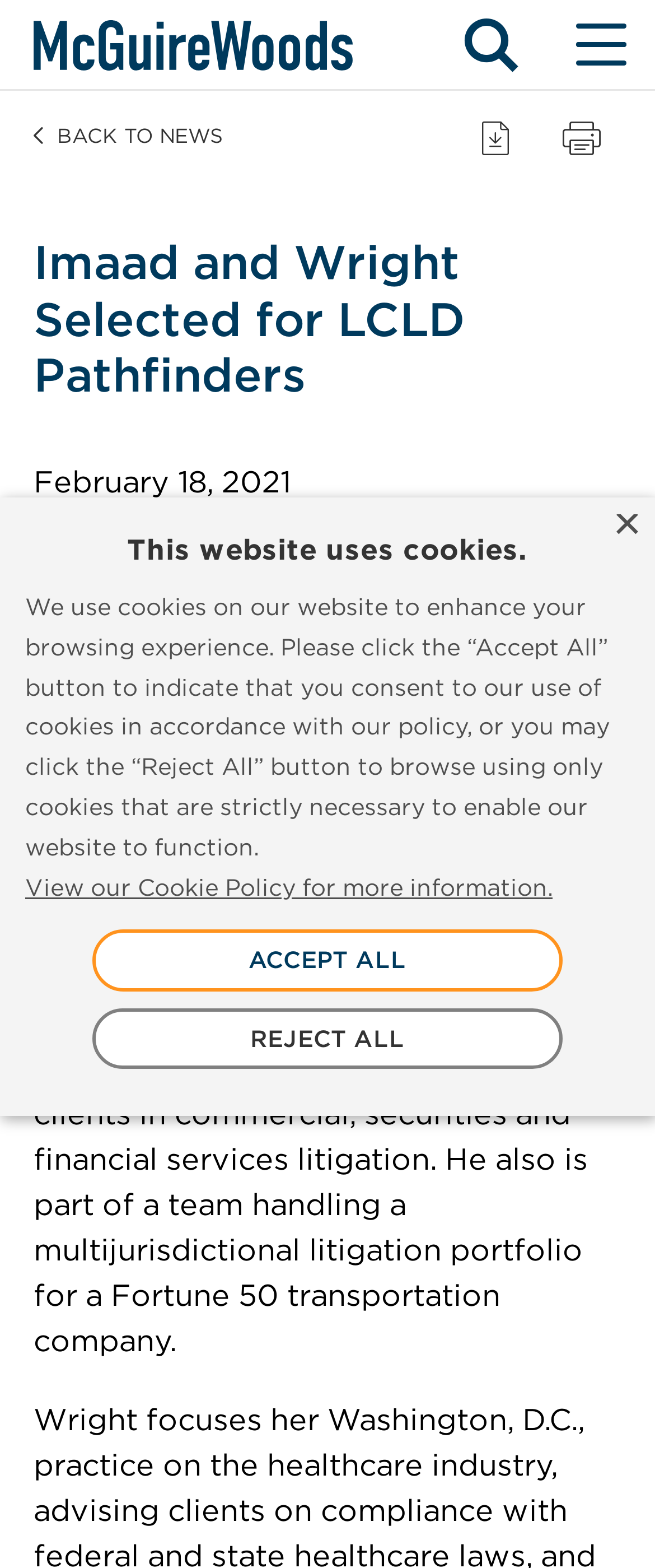For the given element description Save current page as PDF, determine the bounding box coordinates of the UI element. The coordinates should follow the format (top-left x, top-left y, bottom-right x, bottom-right y) and be within the range of 0 to 1.

[0.705, 0.064, 0.808, 0.109]